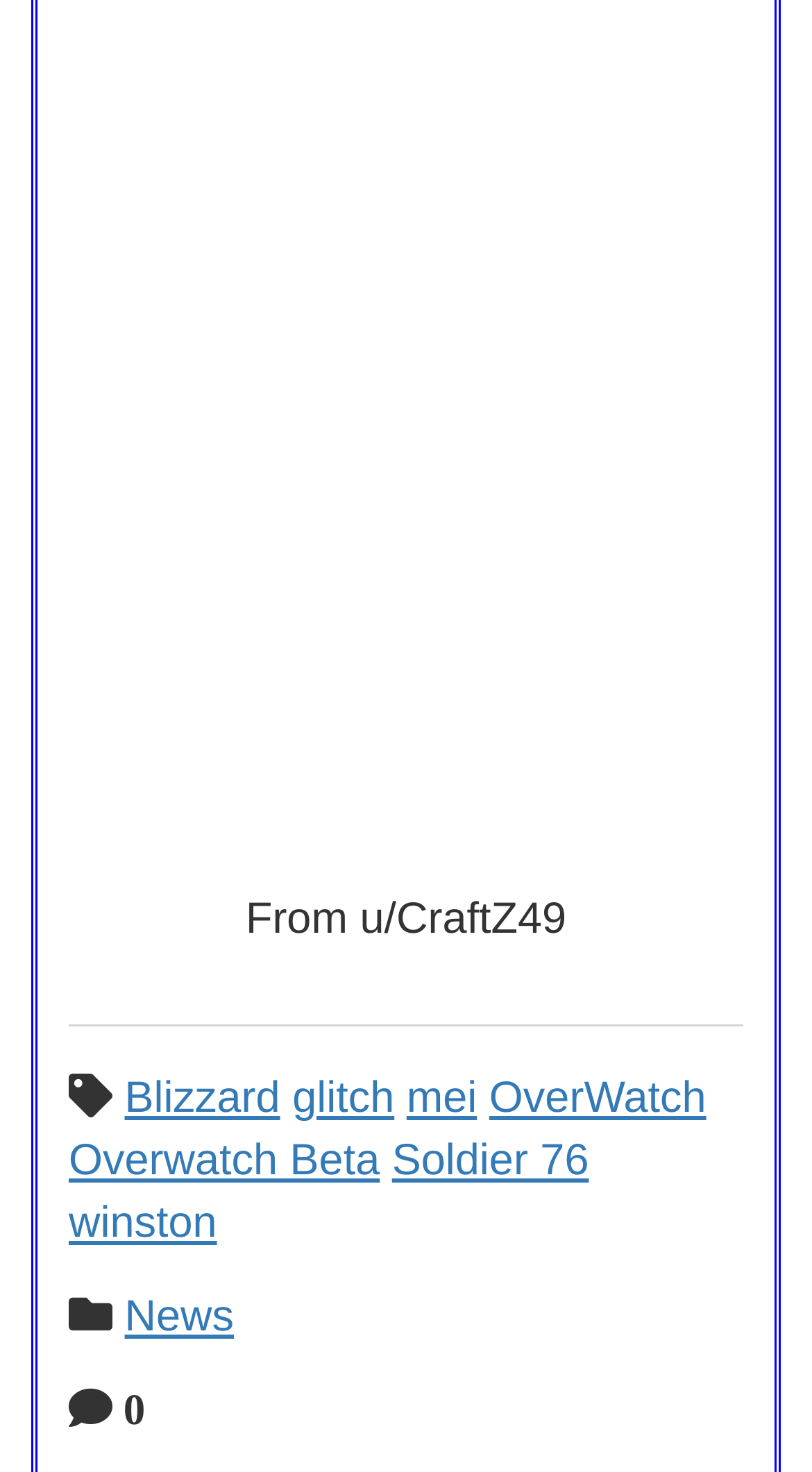Please identify the bounding box coordinates of where to click in order to follow the instruction: "Click on the Blizzard link".

[0.153, 0.73, 0.345, 0.763]